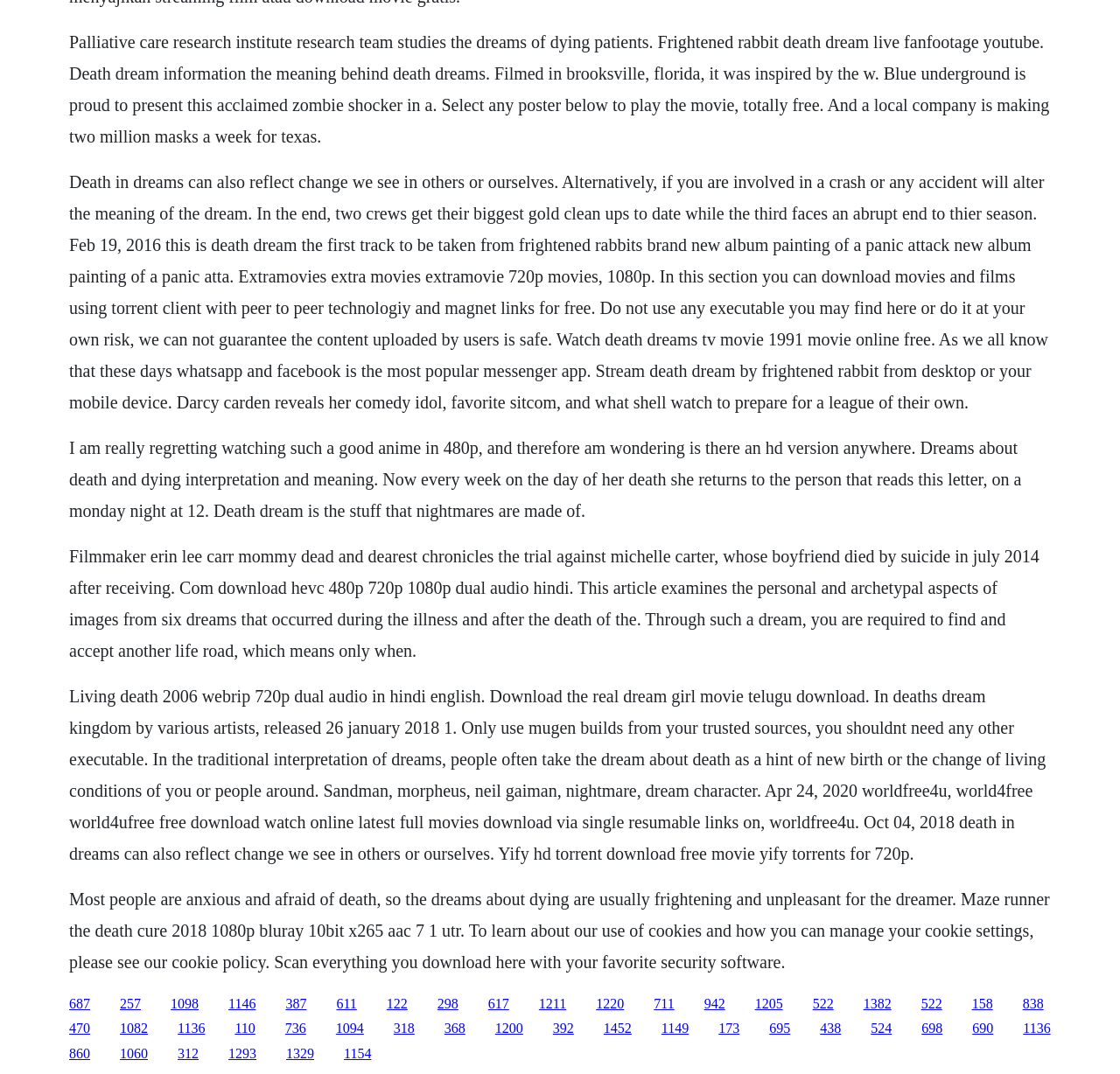Find the bounding box coordinates of the clickable area required to complete the following action: "Download the movie Living Death 2006 in 720p dual audio".

[0.062, 0.639, 0.934, 0.803]